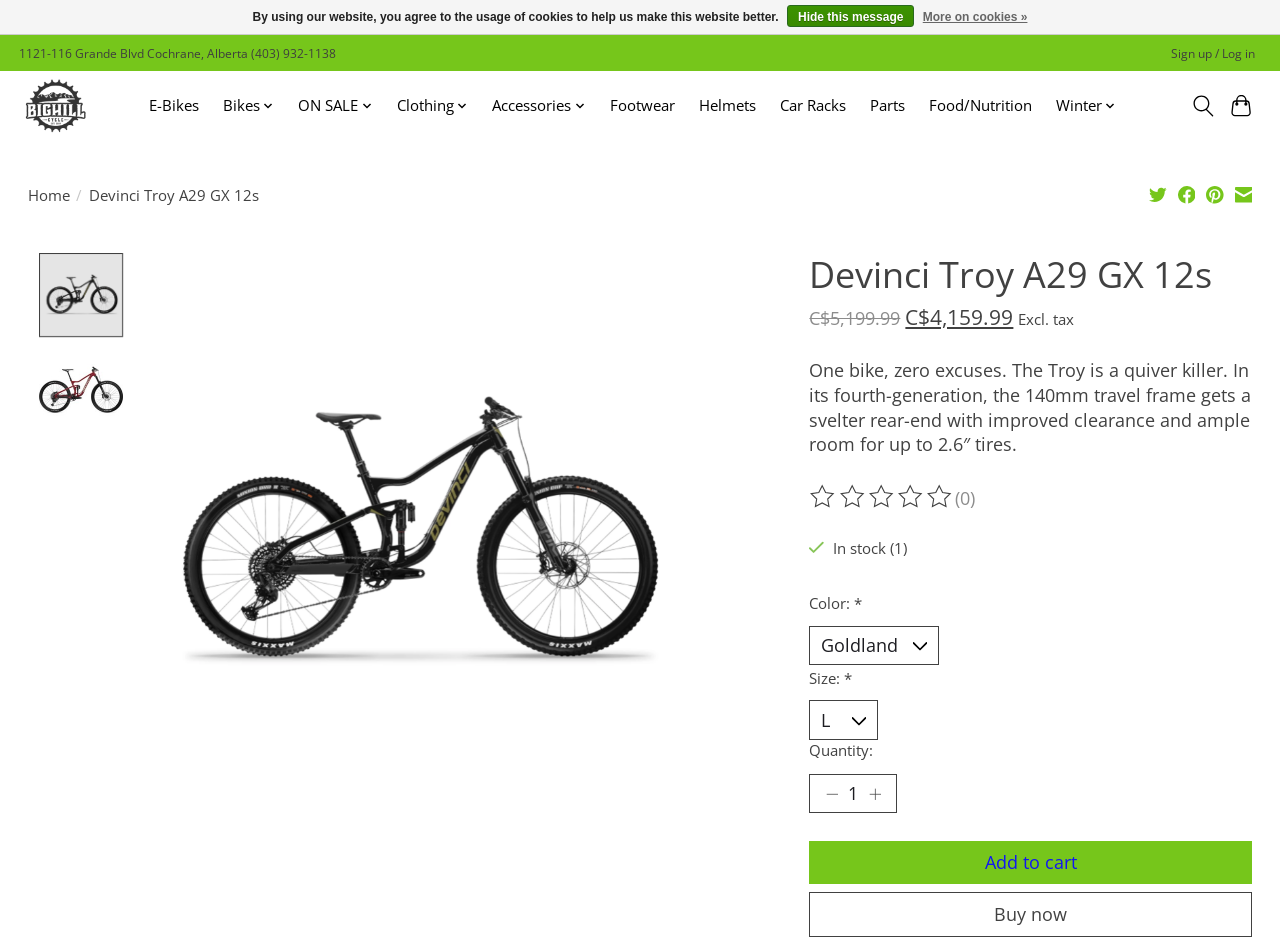Please identify the bounding box coordinates of the clickable area that will allow you to execute the instruction: "Browse E-Bikes".

[0.111, 0.095, 0.161, 0.127]